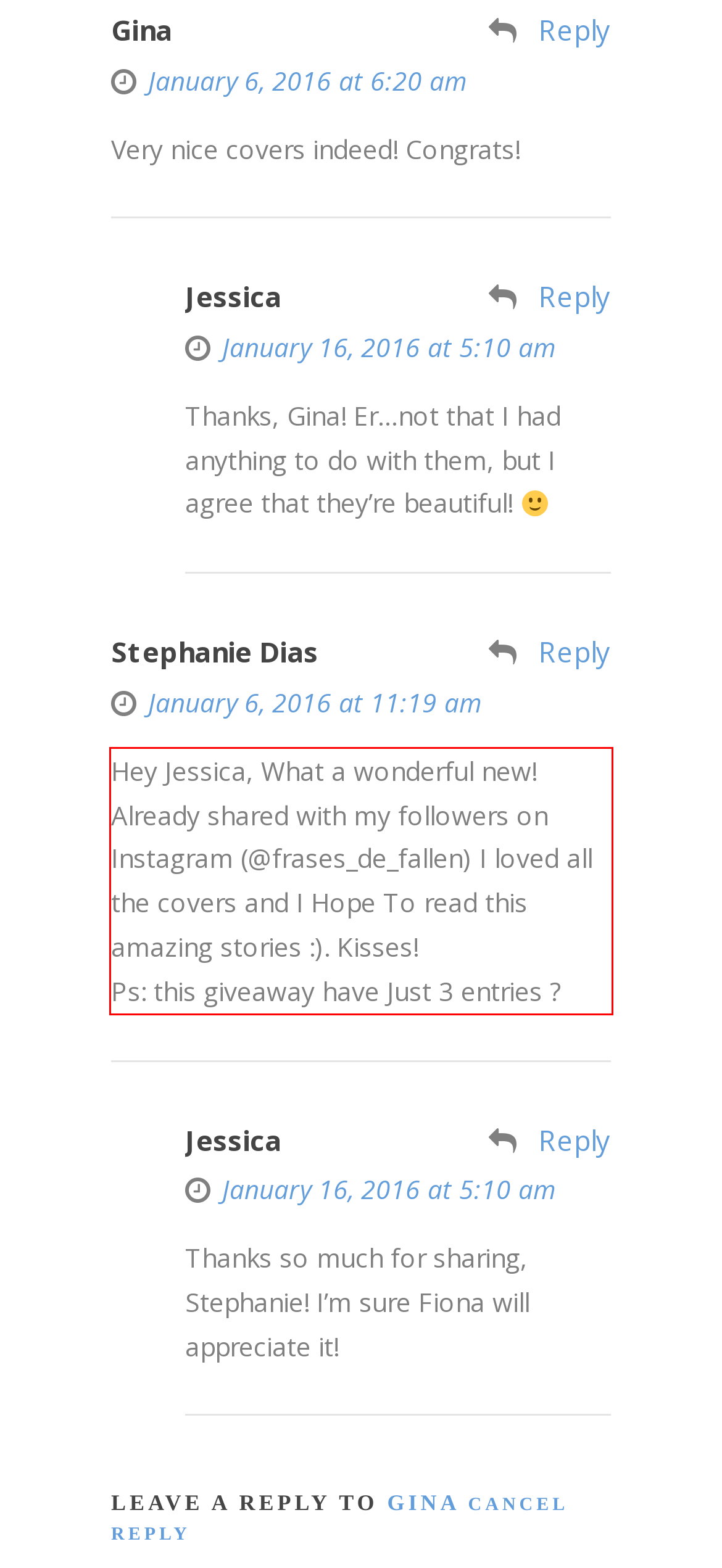You are given a screenshot showing a webpage with a red bounding box. Perform OCR to capture the text within the red bounding box.

Hey Jessica, What a wonderful new! Already shared with my followers on Instagram (@frases_de_fallen) I loved all the covers and I Hope To read this amazing stories :). Kisses! Ps: this giveaway have Just 3 entries ?